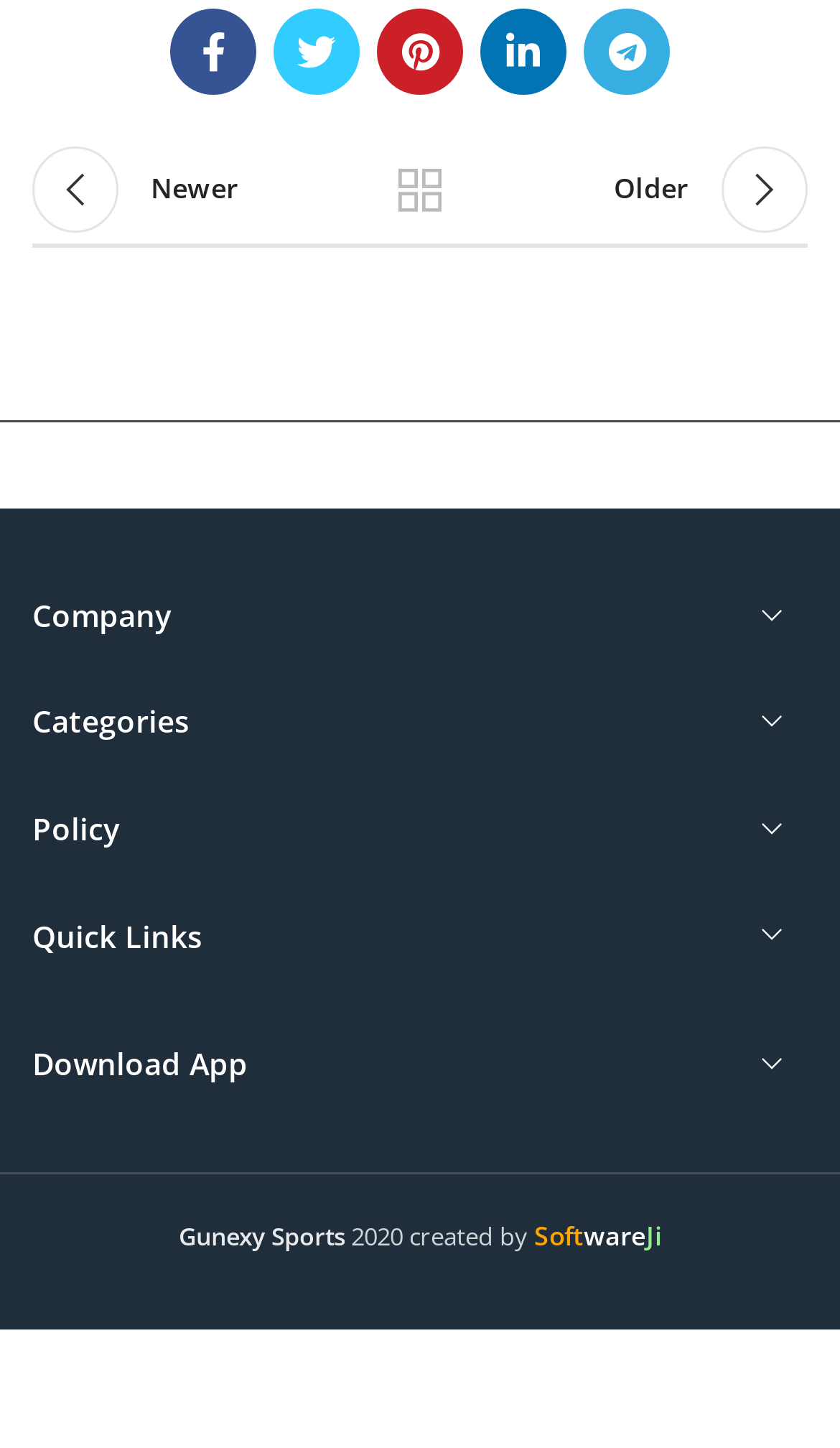How many social media links are at the top?
Using the visual information, reply with a single word or short phrase.

5